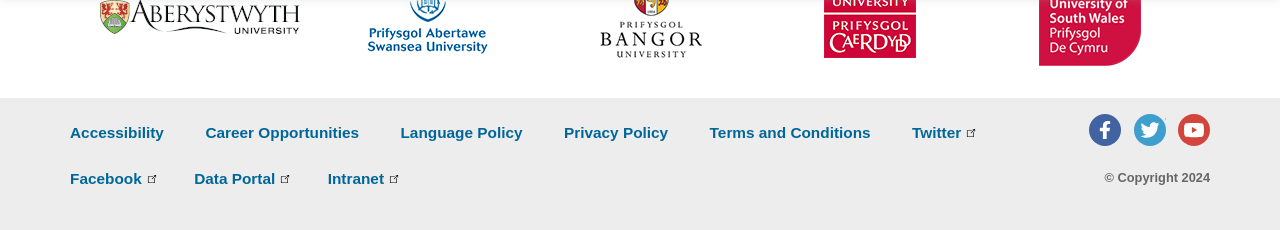Using the information shown in the image, answer the question with as much detail as possible: What is the purpose of the 'Data Portal' link?

I found the 'Data Portal' link on the webpage, but without additional context, I couldn't determine its specific purpose. It might be related to data access or visualization, but I couldn't infer more information from the current webpage.